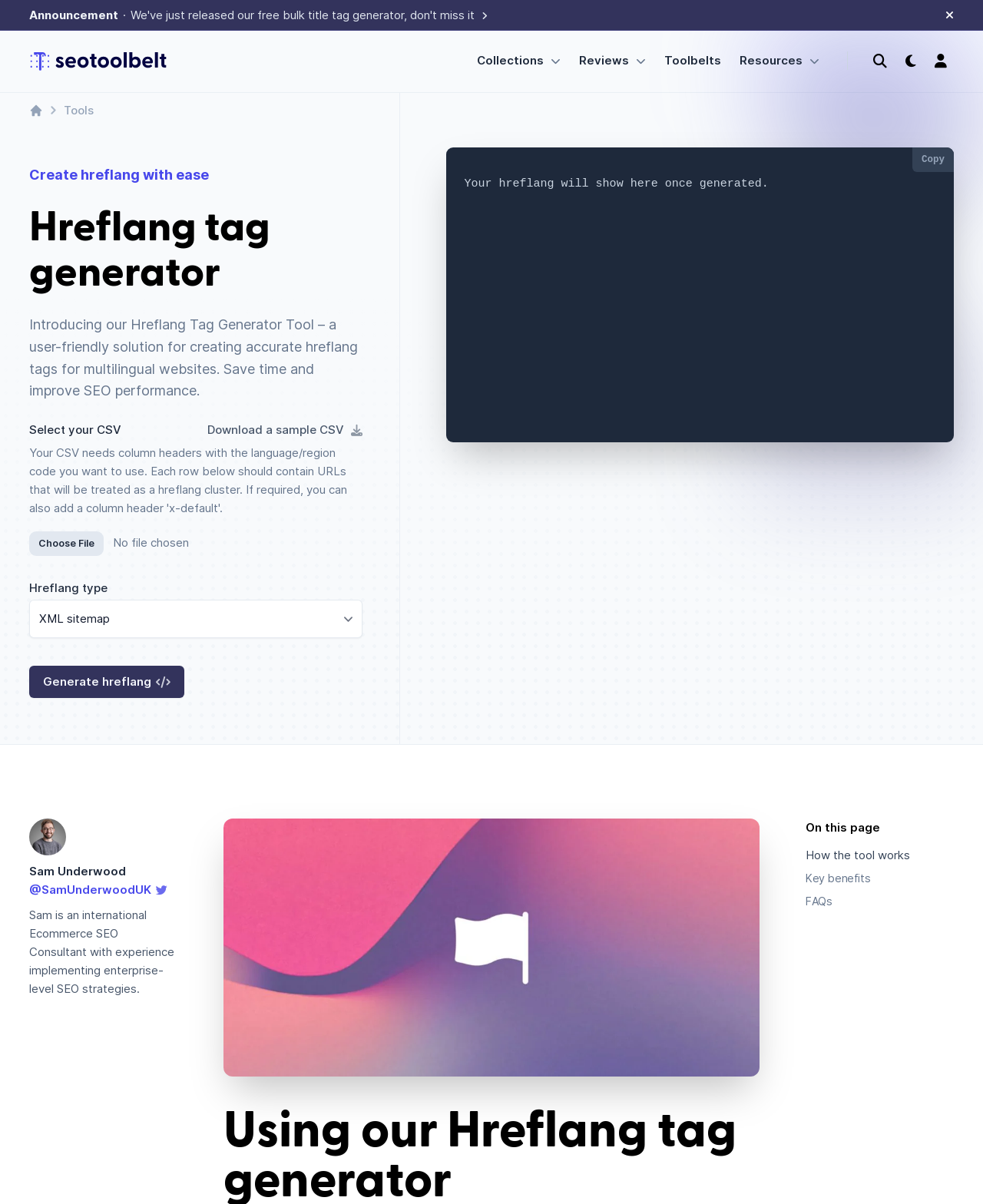Respond with a single word or phrase for the following question: 
Who is the creator of this tool?

Sam Underwood